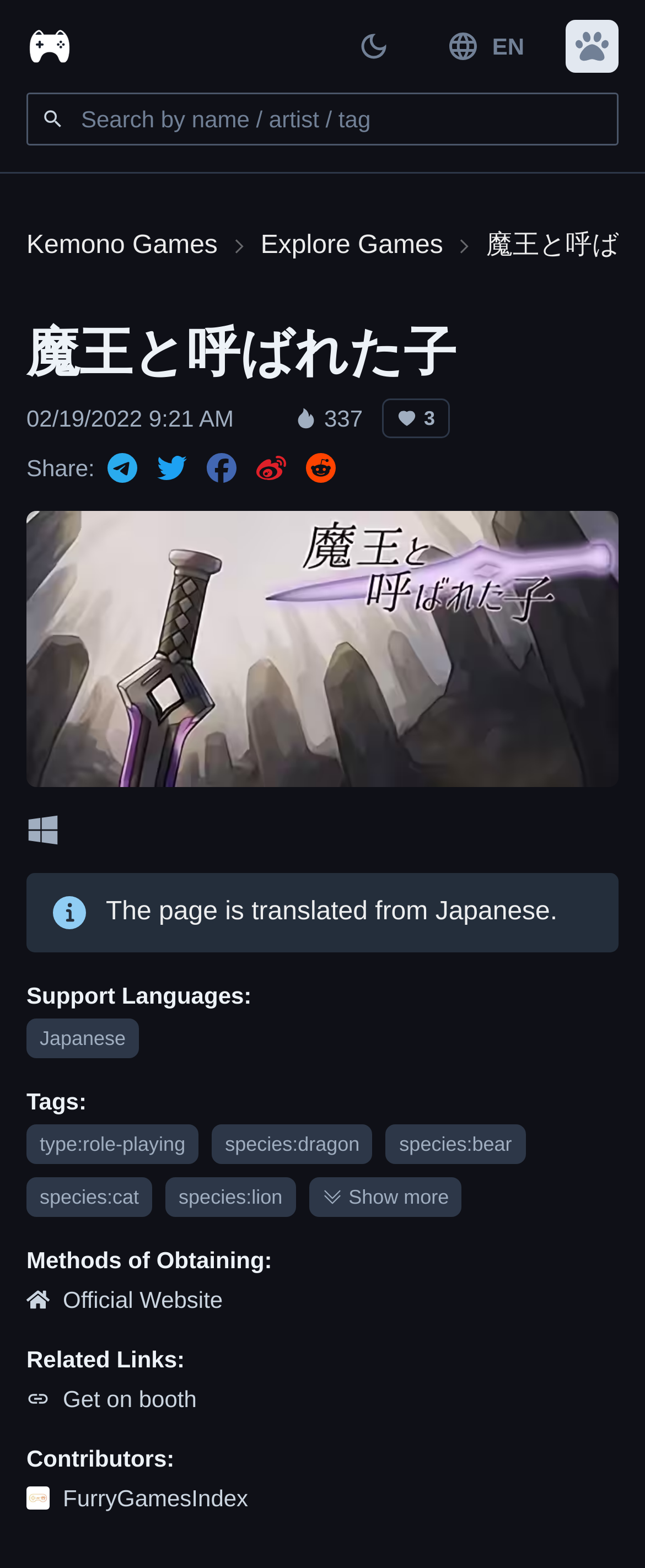Locate the UI element described by EN and provide its bounding box coordinates. Use the format (top-left x, top-left y, bottom-right x, bottom-right y) with all values as floating point numbers between 0 and 1.

[0.648, 0.008, 0.856, 0.051]